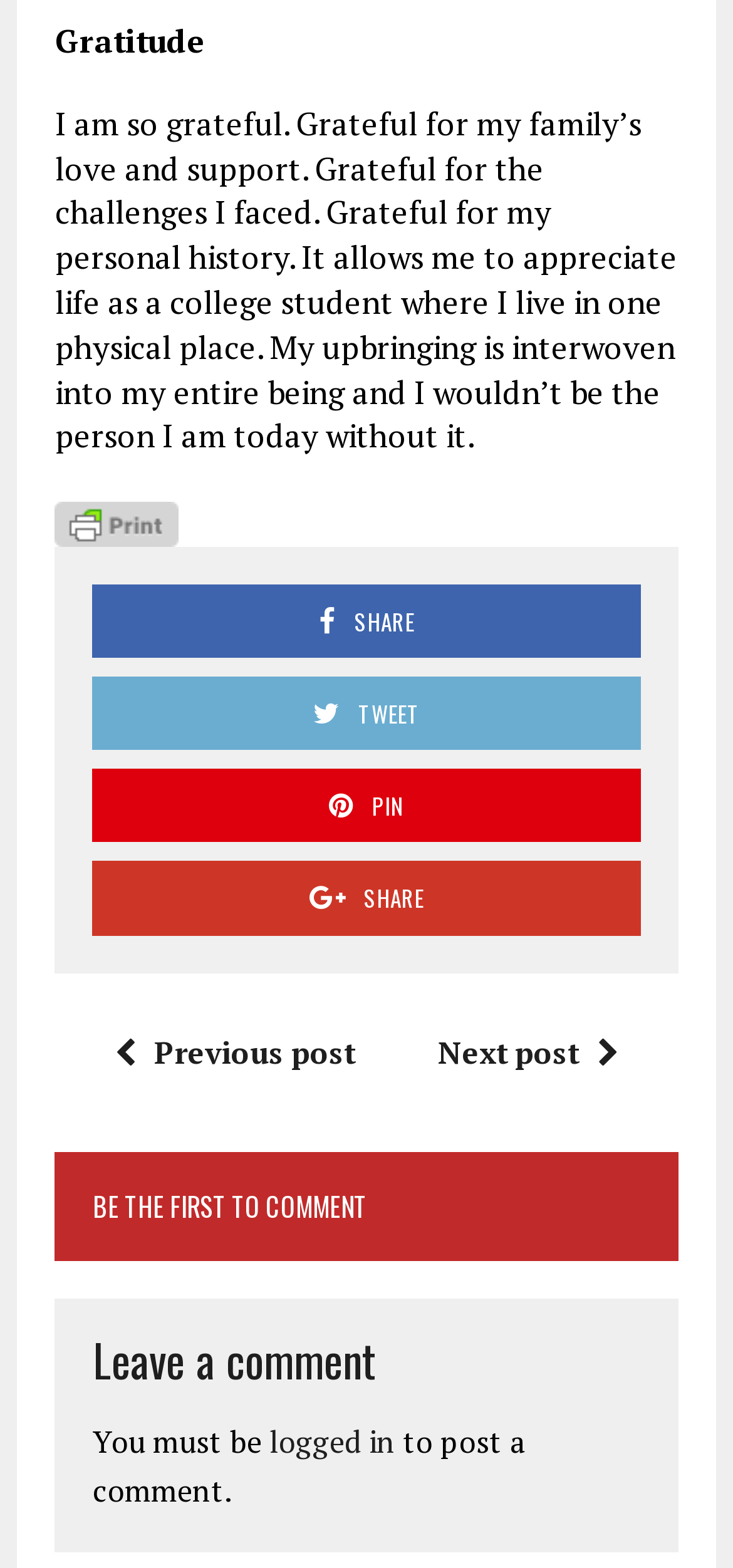How many social media sharing options are available?
Please provide a detailed and comprehensive answer to the question.

There are four social media sharing options available, including SHARE, TWEET, PIN, and SHARE, which are represented by icons and text.